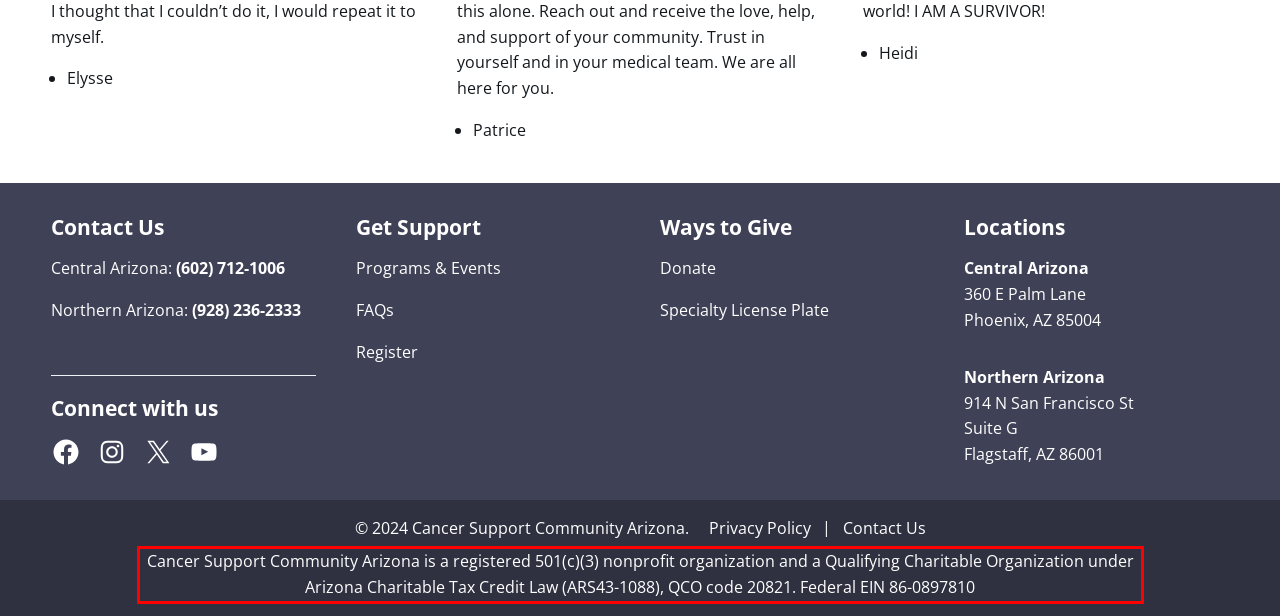Please recognize and transcribe the text located inside the red bounding box in the webpage image.

Cancer Support Community Arizona is a registered 501(c)(3) nonprofit organization and a Qualifying Charitable Organization under Arizona Charitable Tax Credit Law (ARS43-1088), QCO code 20821. Federal EIN 86-0897810